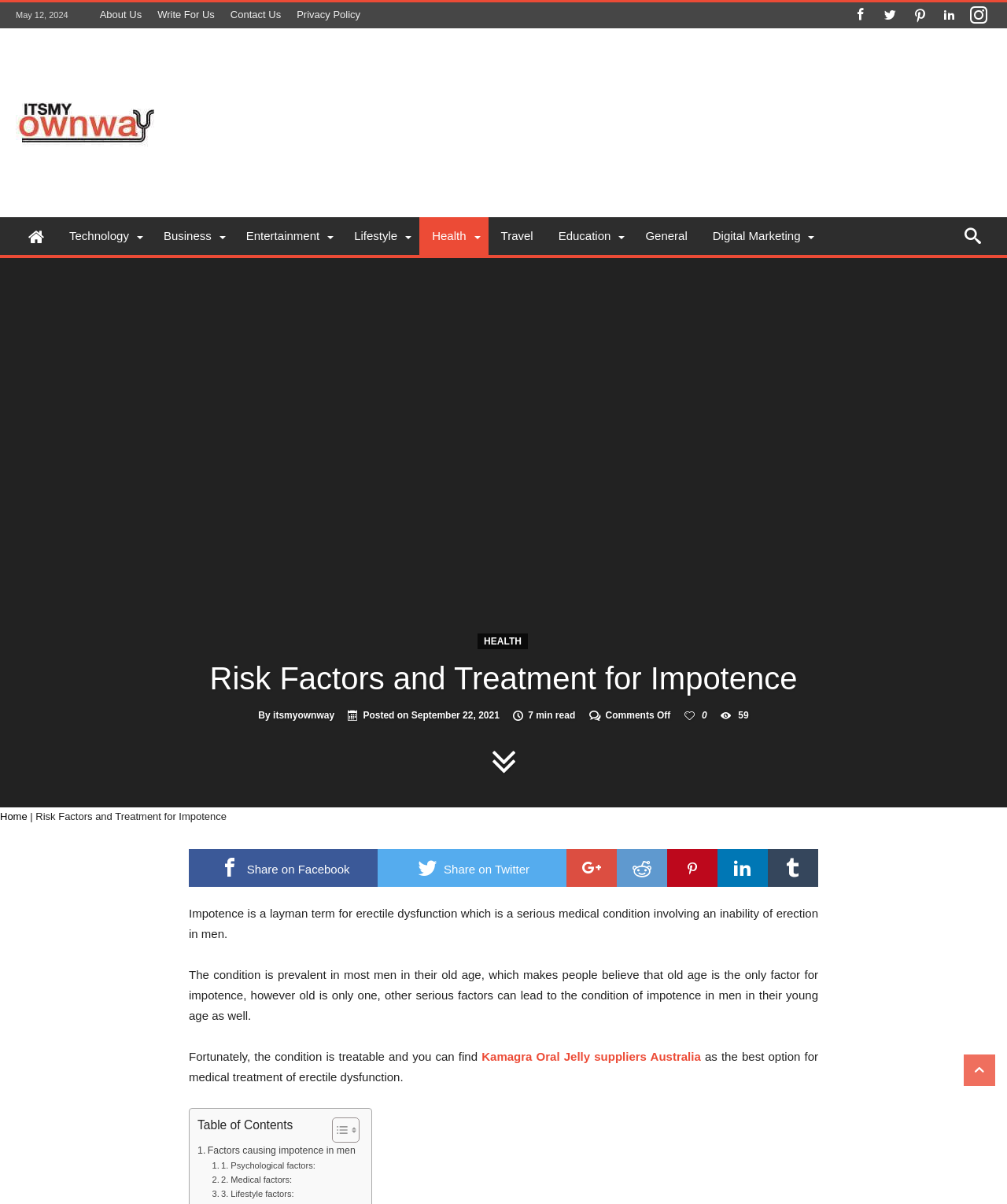Extract the bounding box coordinates of the UI element described: "Digital Marketing". Provide the coordinates in the format [left, top, right, bottom] with values ranging from 0 to 1.

[0.695, 0.18, 0.817, 0.212]